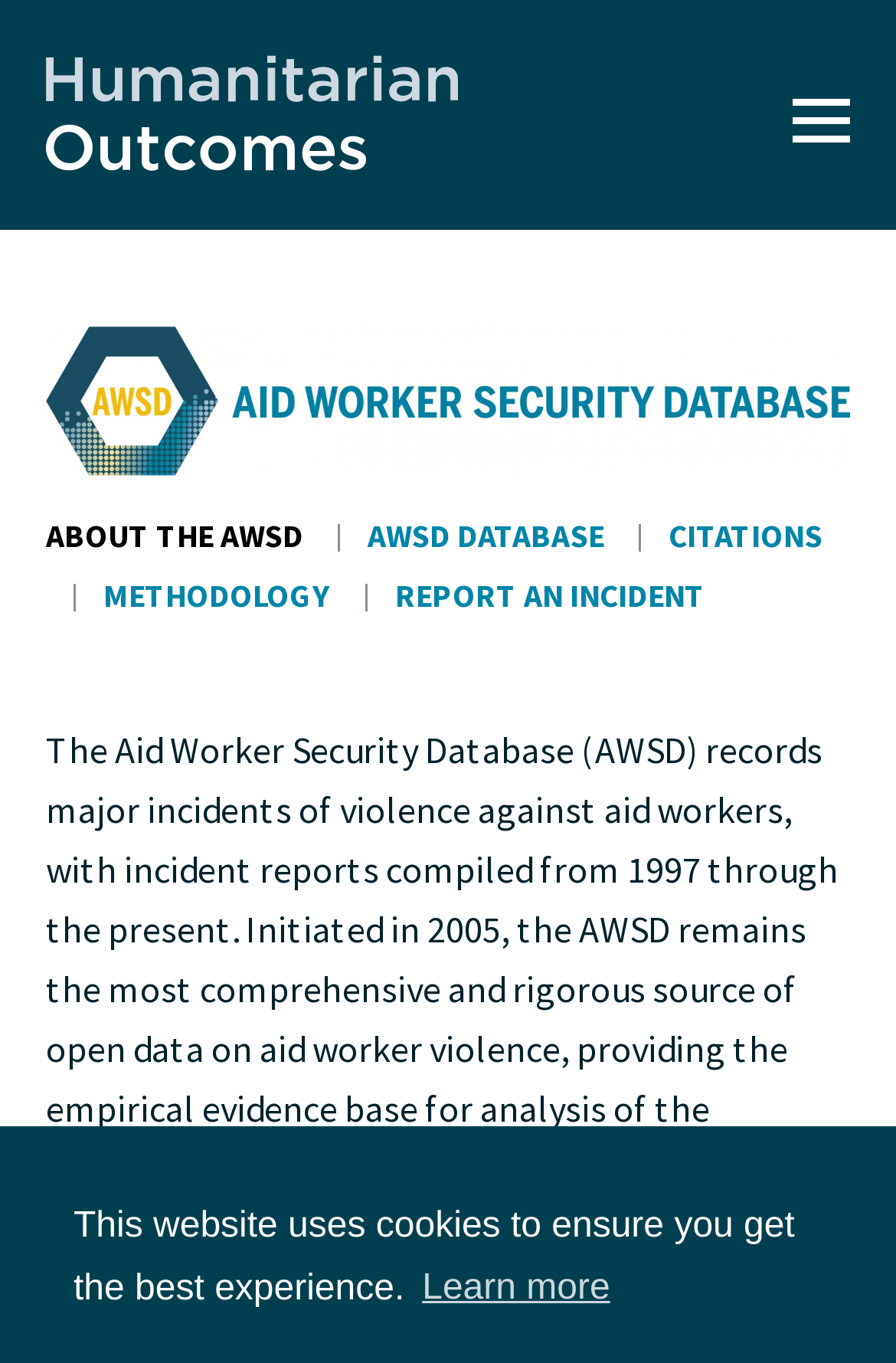Locate the bounding box coordinates of the clickable region necessary to complete the following instruction: "Contact us". Provide the coordinates in the format of four float numbers between 0 and 1, i.e., [left, top, right, bottom].

None